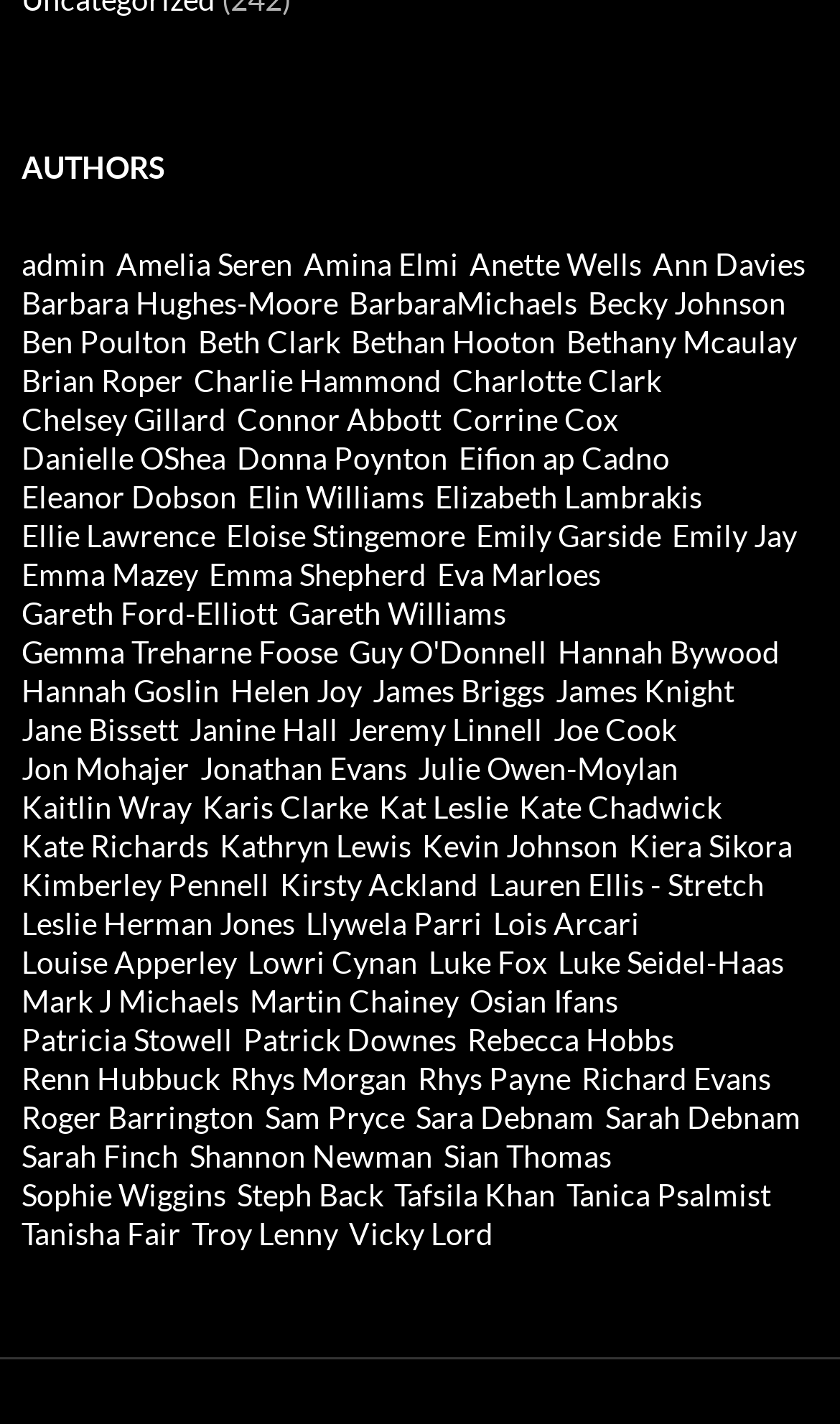Identify the bounding box coordinates of the region that needs to be clicked to carry out this instruction: "Go to Ben Poulton's page". Provide these coordinates as four float numbers ranging from 0 to 1, i.e., [left, top, right, bottom].

[0.026, 0.227, 0.223, 0.253]